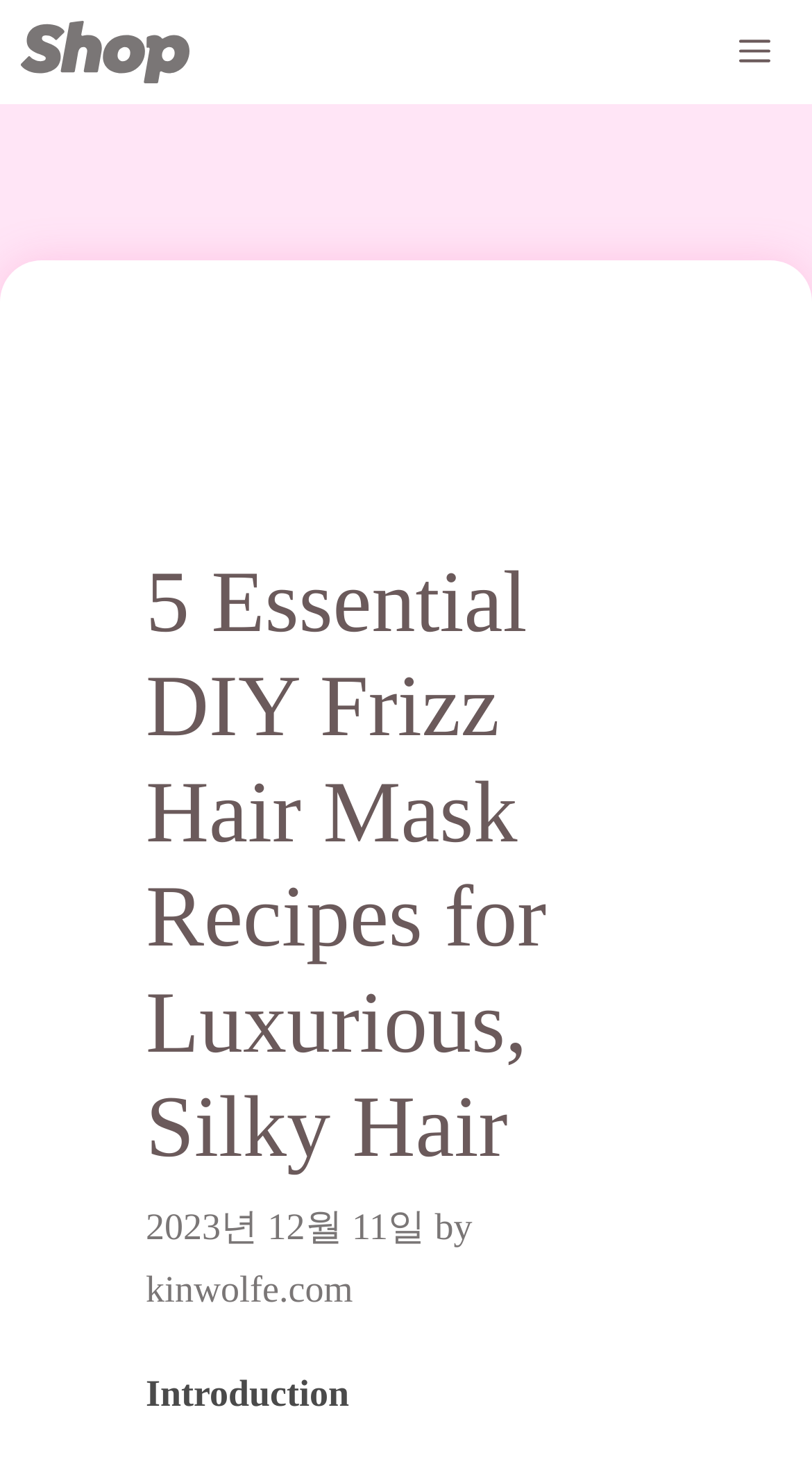Can you find and provide the main heading text of this webpage?

5 Essential DIY Frizz Hair Mask Recipes for Luxurious, Silky Hair